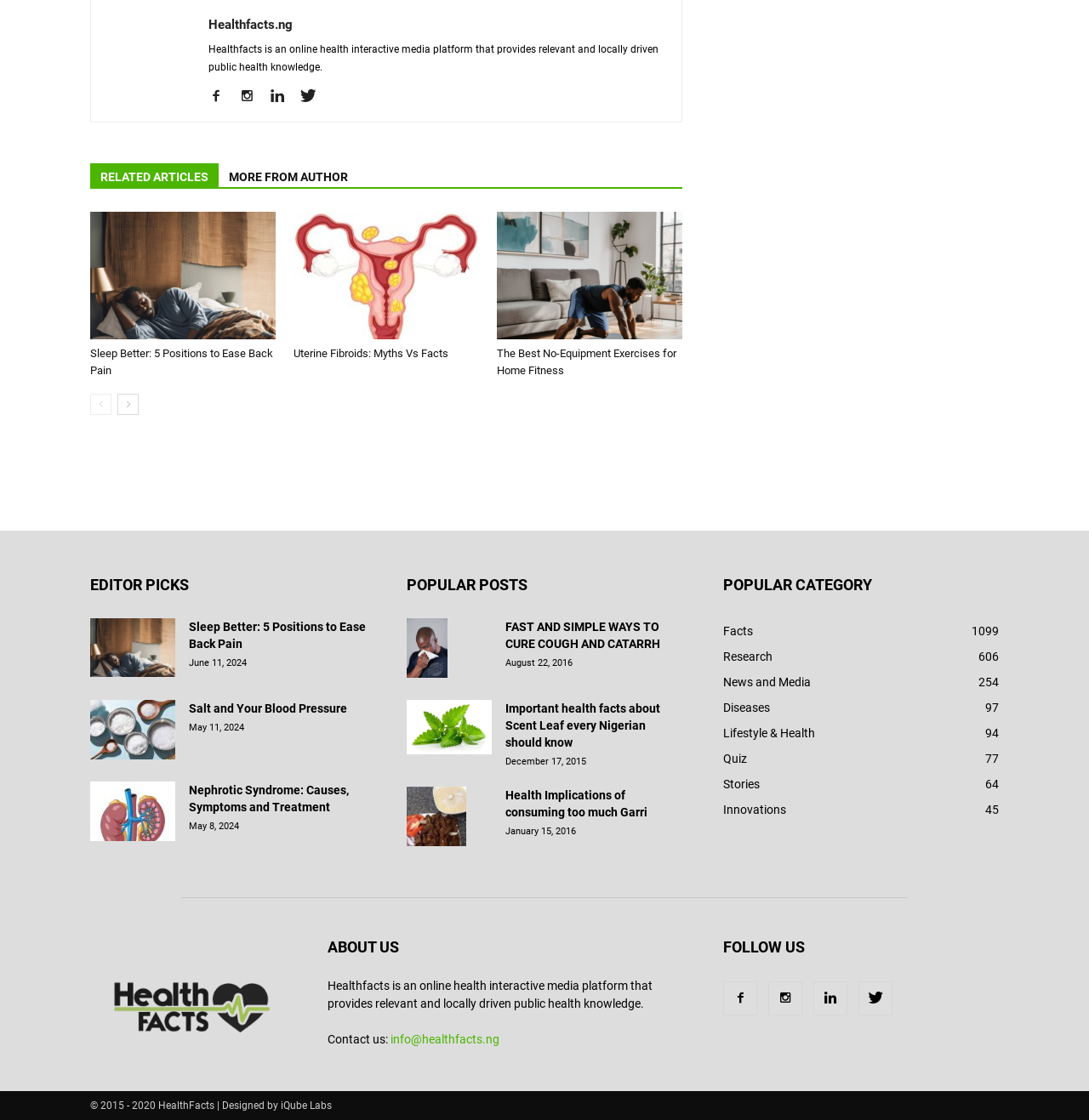Please give a short response to the question using one word or a phrase:
What is the email address to contact the website?

info@healthfacts.ng